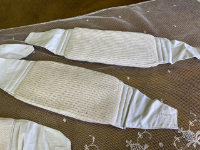What is the condition of the belts?
Refer to the image and provide a detailed answer to the question.

The overall condition of the belts indicates some discoloration and yellowing, suggesting their age and historical significance.